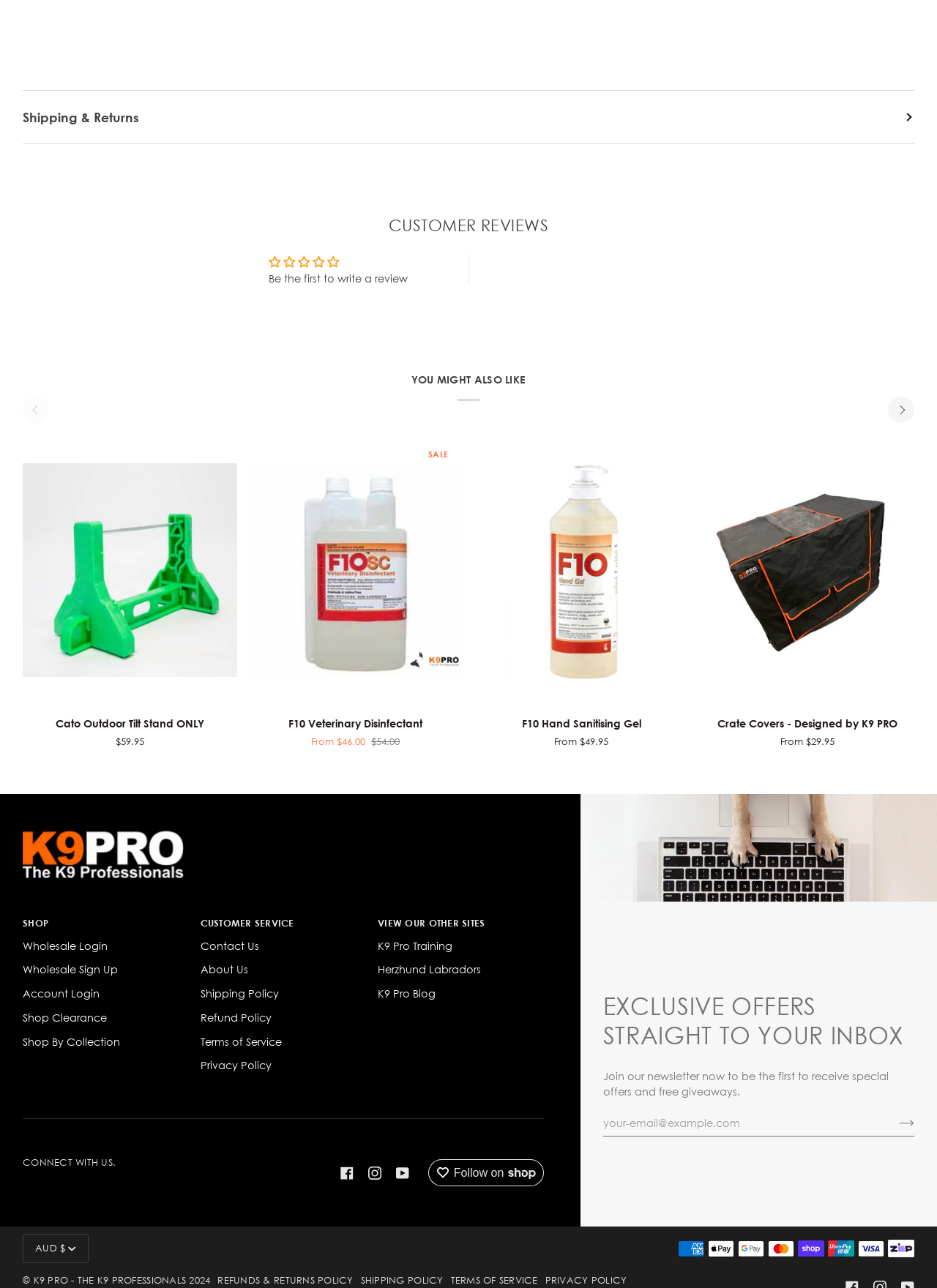What is the purpose of the button with the text 'ADD TO CART'?
Provide an in-depth answer to the question, covering all aspects.

I found the answer by looking at the button with the text 'ADD TO CART' which is located next to the product information, suggesting that its purpose is to add the product to the cart.